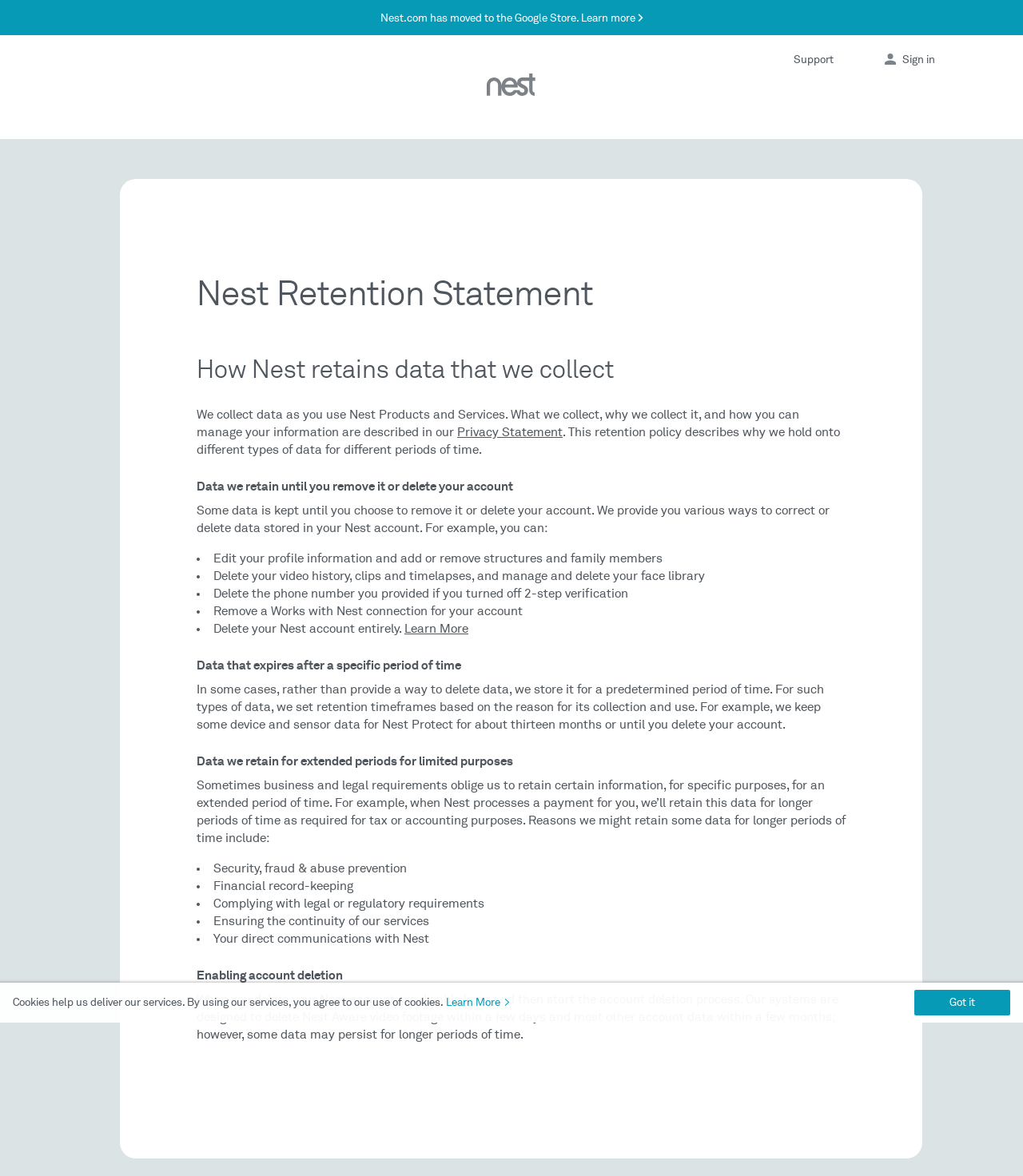Find the bounding box coordinates for the area that must be clicked to perform this action: "Sign in to your account".

[0.865, 0.043, 0.914, 0.057]